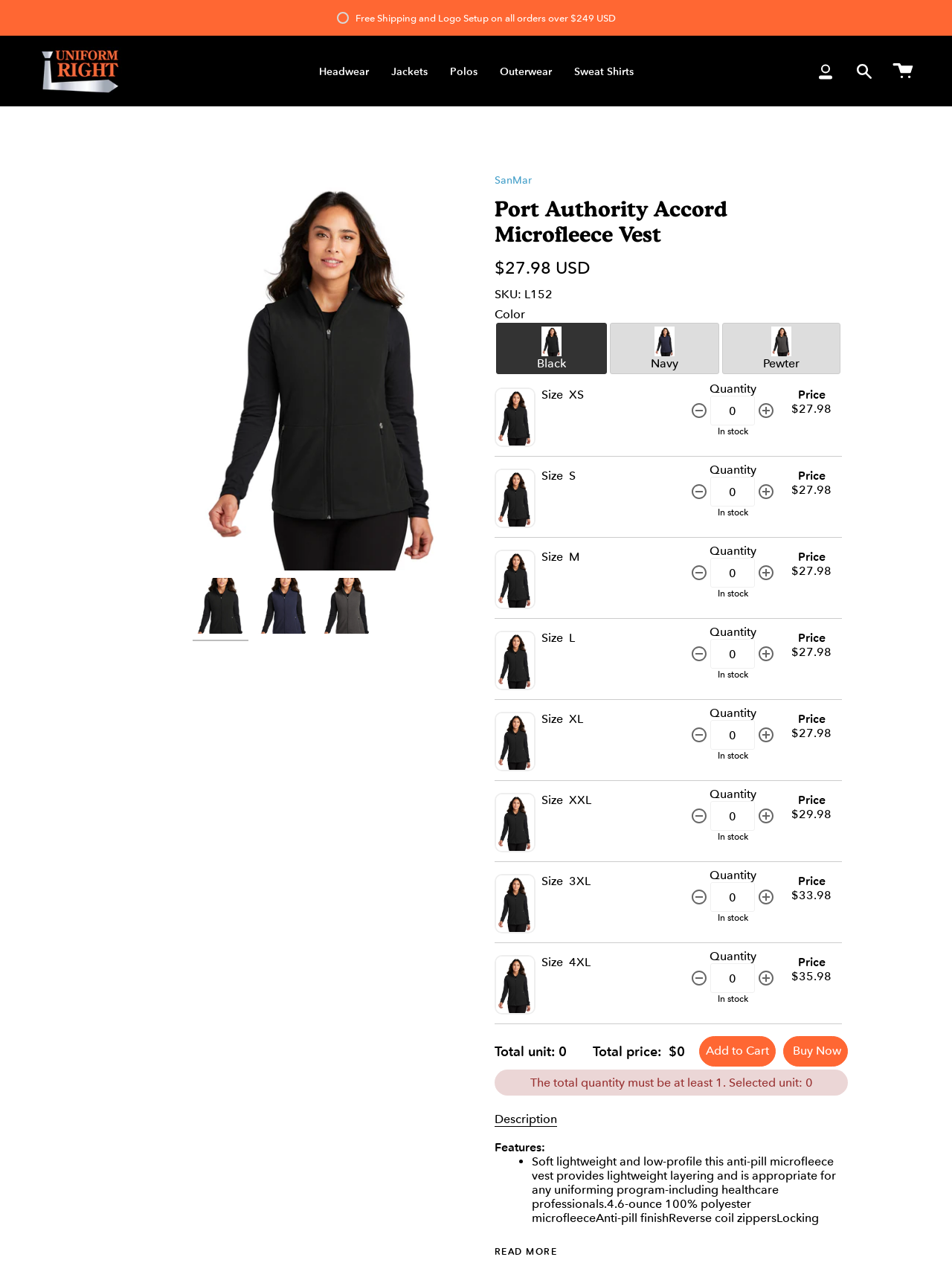Determine the bounding box coordinates of the clickable region to carry out the instruction: "Click on the 'Headwear' link".

[0.323, 0.028, 0.399, 0.083]